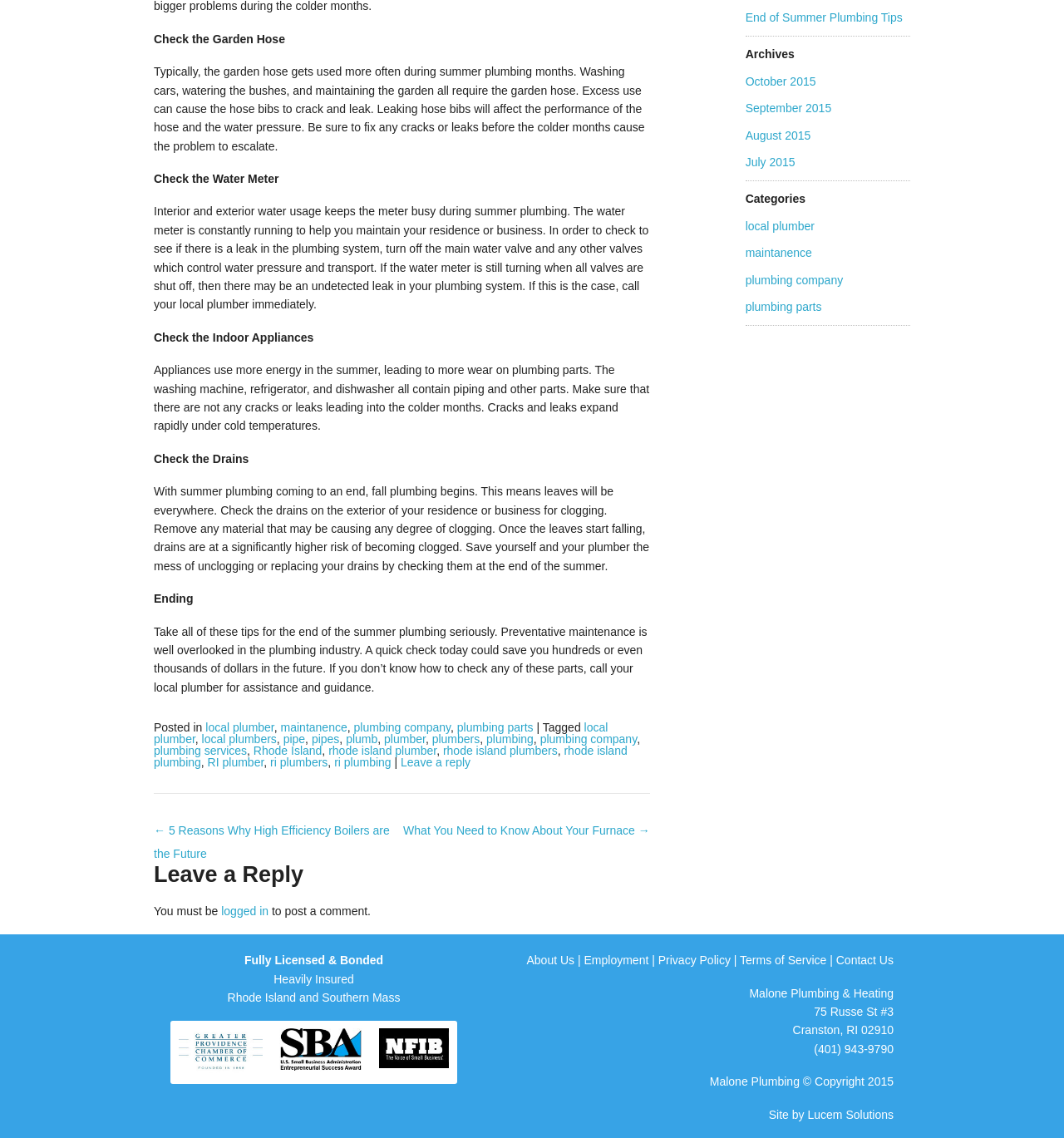Identify the coordinates of the bounding box for the element described below: "End of Summer Plumbing Tips". Return the coordinates as four float numbers between 0 and 1: [left, top, right, bottom].

[0.701, 0.01, 0.848, 0.021]